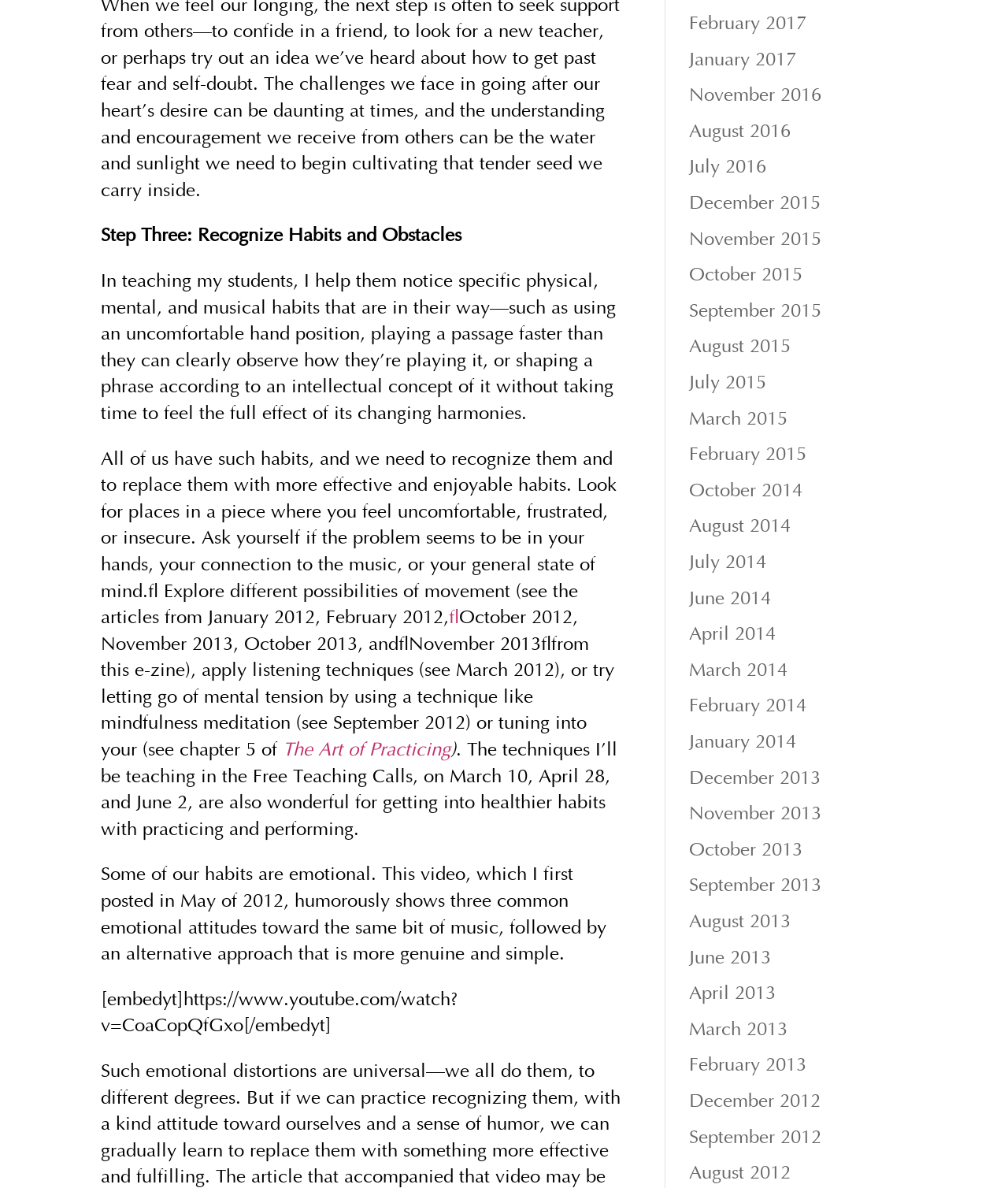What is the purpose of mindfulness meditation?
Could you answer the question with a detailed and thorough explanation?

The question is asking about the purpose of mindfulness meditation, which is mentioned in the webpage as a technique to let go of mental tension. This is part of the webpage content that discusses ways to improve practicing and performing.